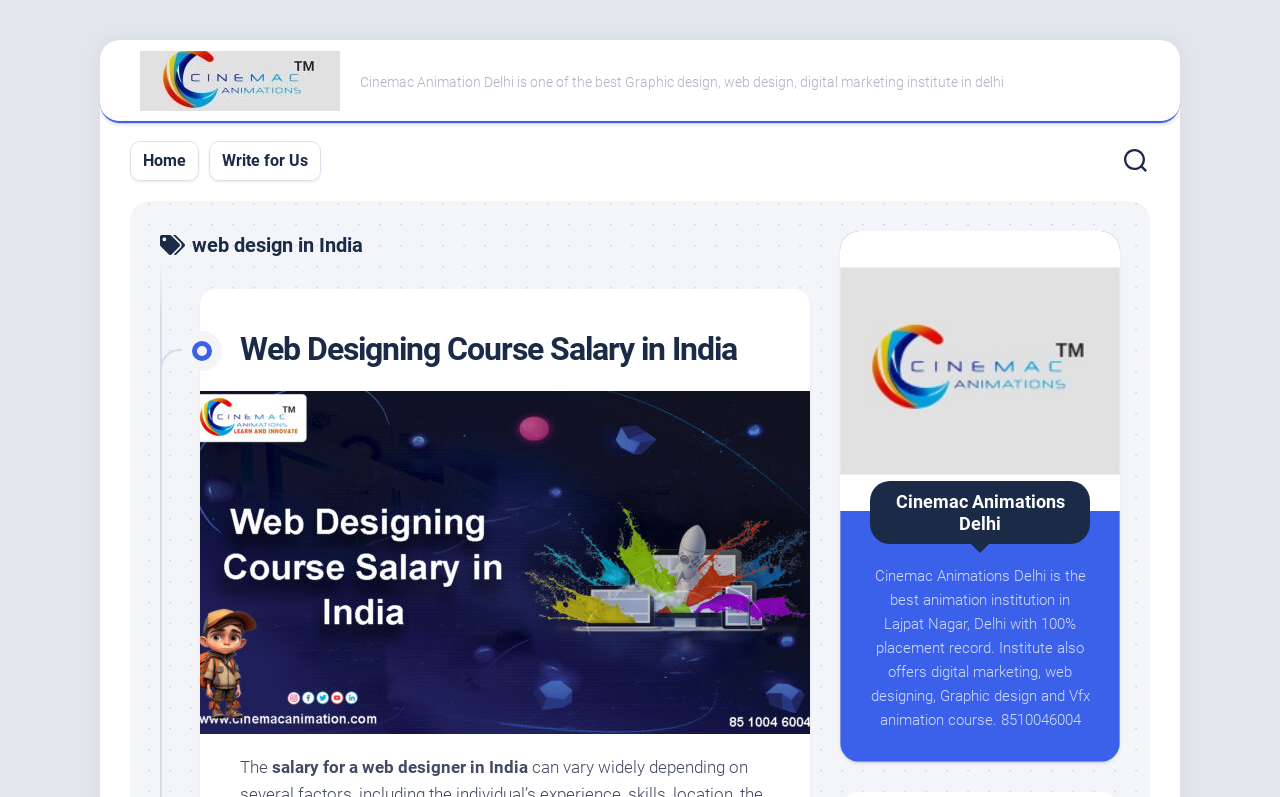What is the location of Cinemac Animations Delhi?
Please give a detailed and thorough answer to the question, covering all relevant points.

The static text element mentions that Cinemac Animations Delhi is located in Lajpat Nagar, Delhi.